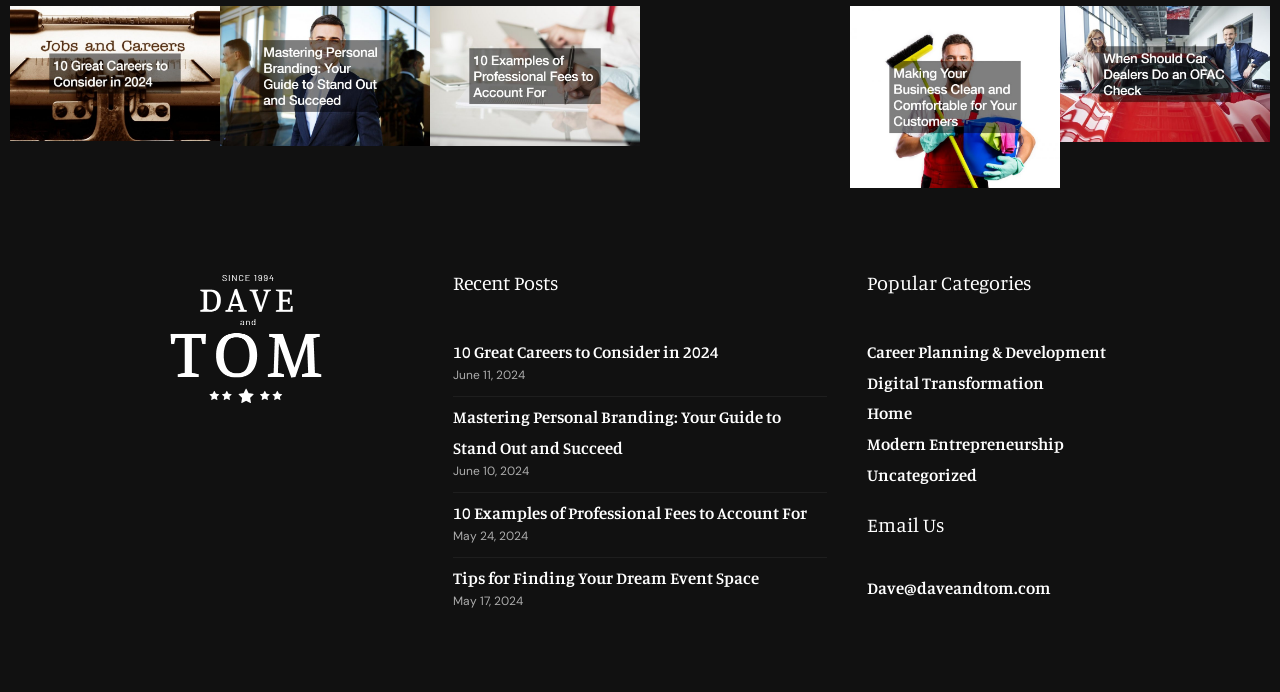Use a single word or phrase to answer the question: What is the category of the link 'Digital Transformation'?

Categories